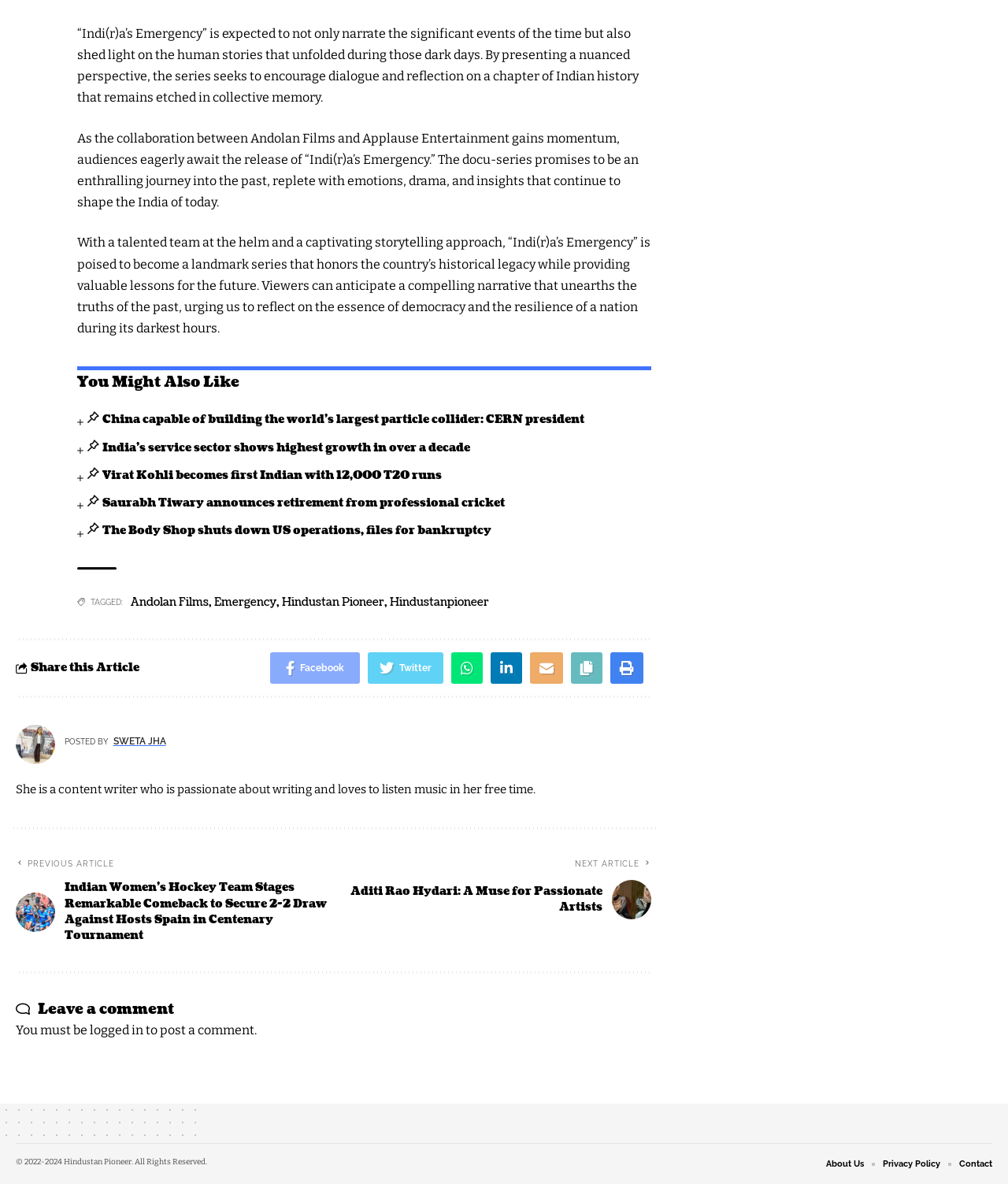Please reply to the following question using a single word or phrase: 
How many social media platforms are available for sharing?

6